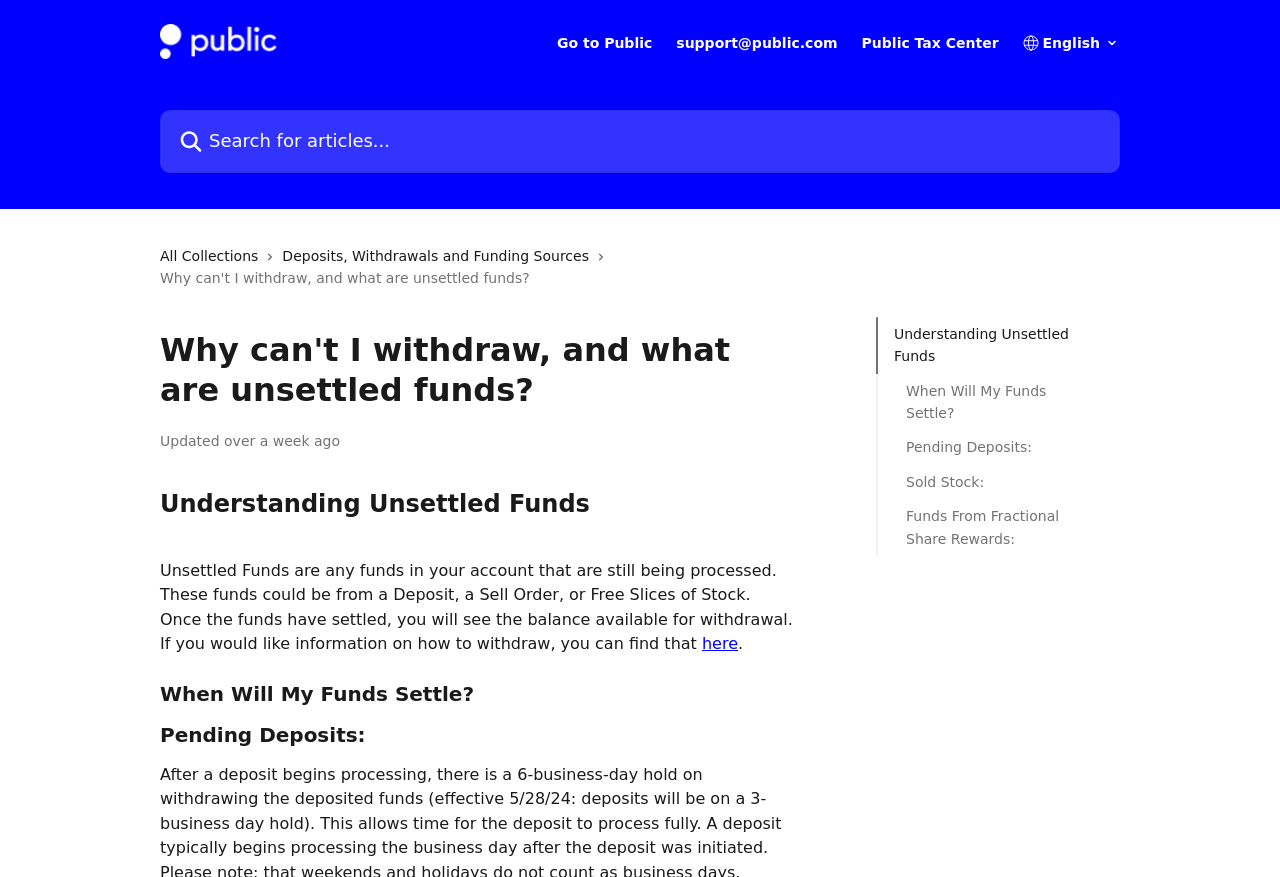What is the main heading displayed on the webpage? Please provide the text.

Understanding Unsettled Funds